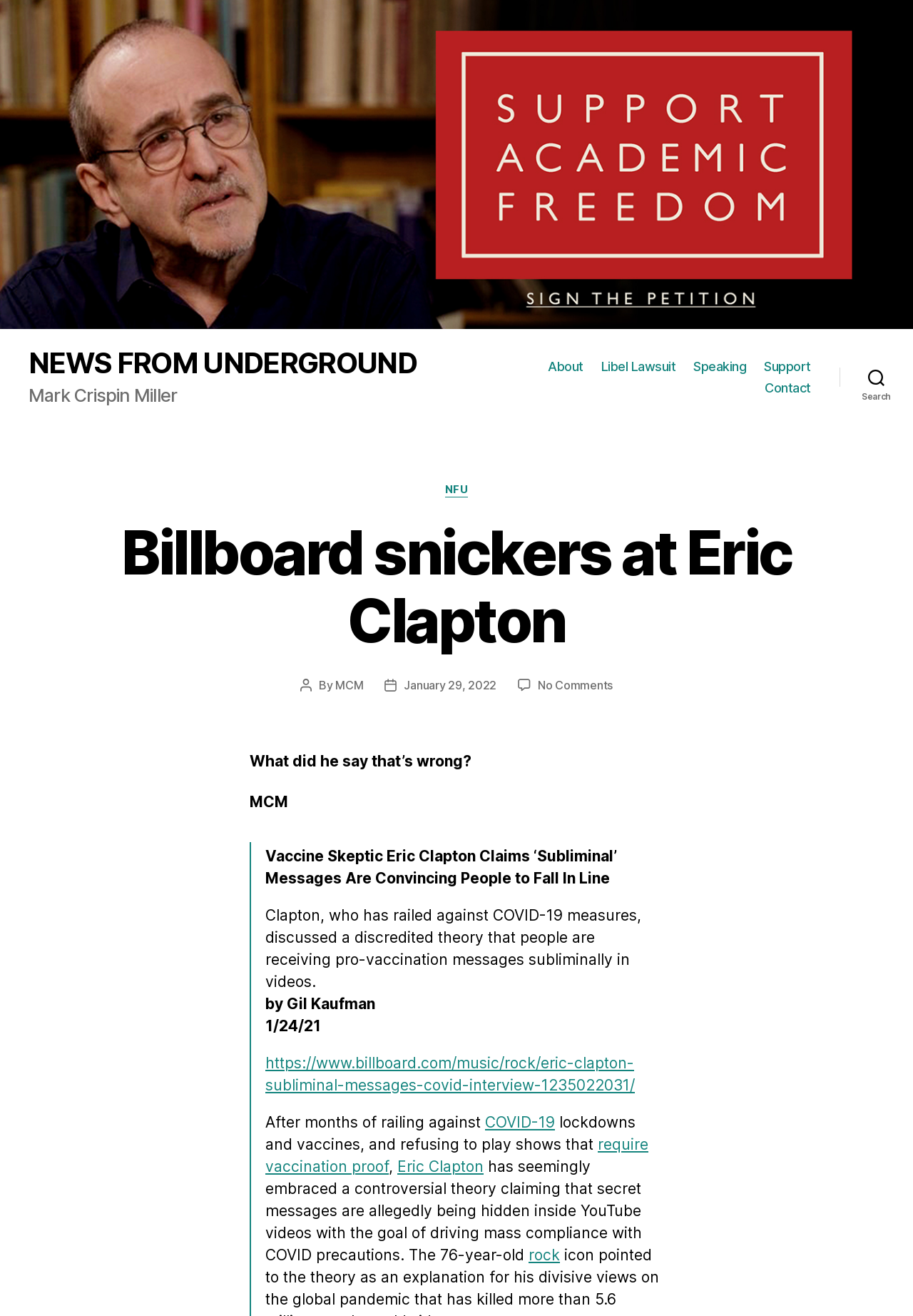Can you find the bounding box coordinates for the element that needs to be clicked to execute this instruction: "Visit the 'Libel Lawsuit' page"? The coordinates should be given as four float numbers between 0 and 1, i.e., [left, top, right, bottom].

[0.659, 0.273, 0.74, 0.285]